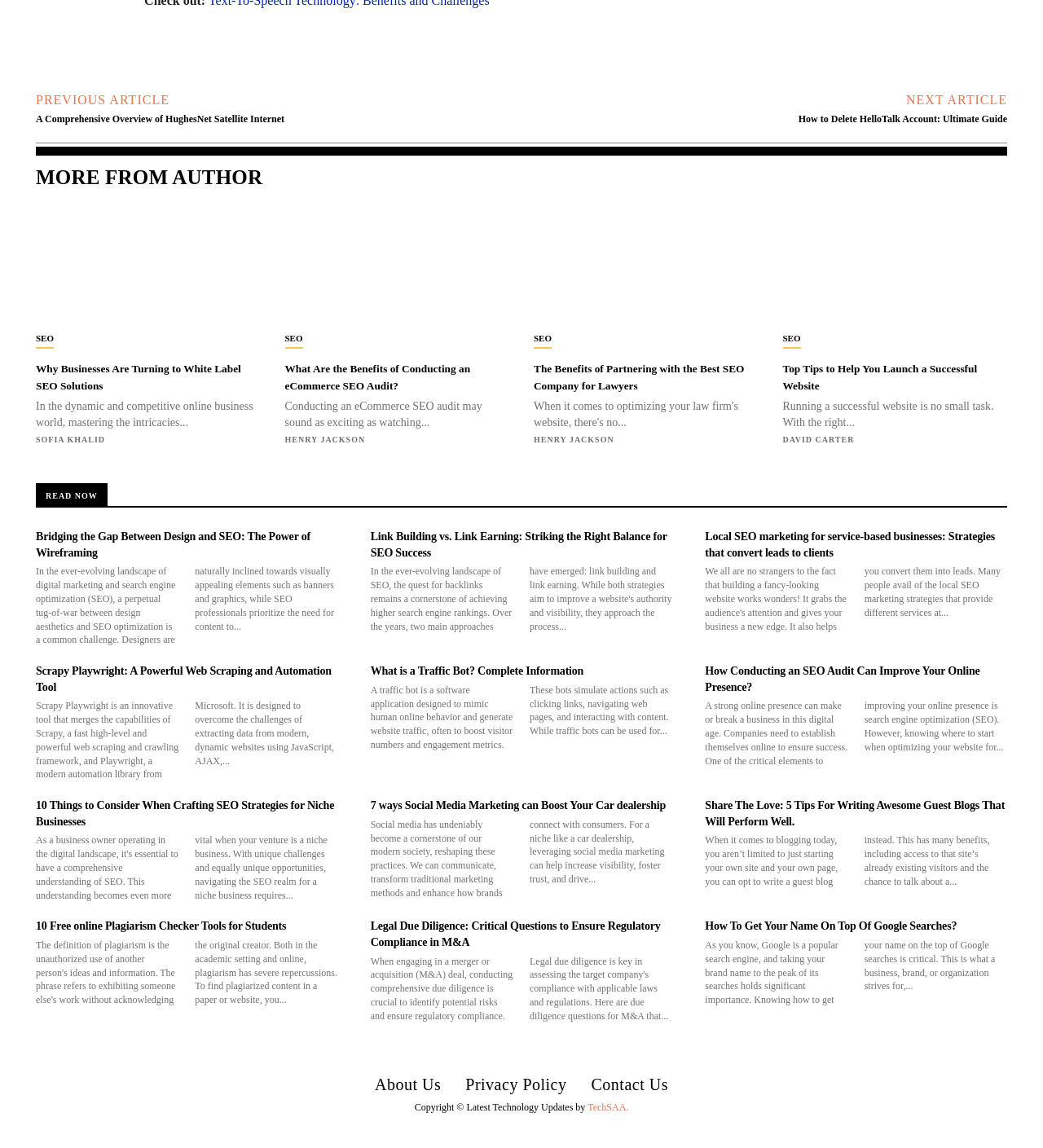Determine the bounding box coordinates for the UI element described. Format the coordinates as (top-left x, top-left y, bottom-right x, bottom-right y) and ensure all values are between 0 and 1. Element description: malaysiancupid nedir

None